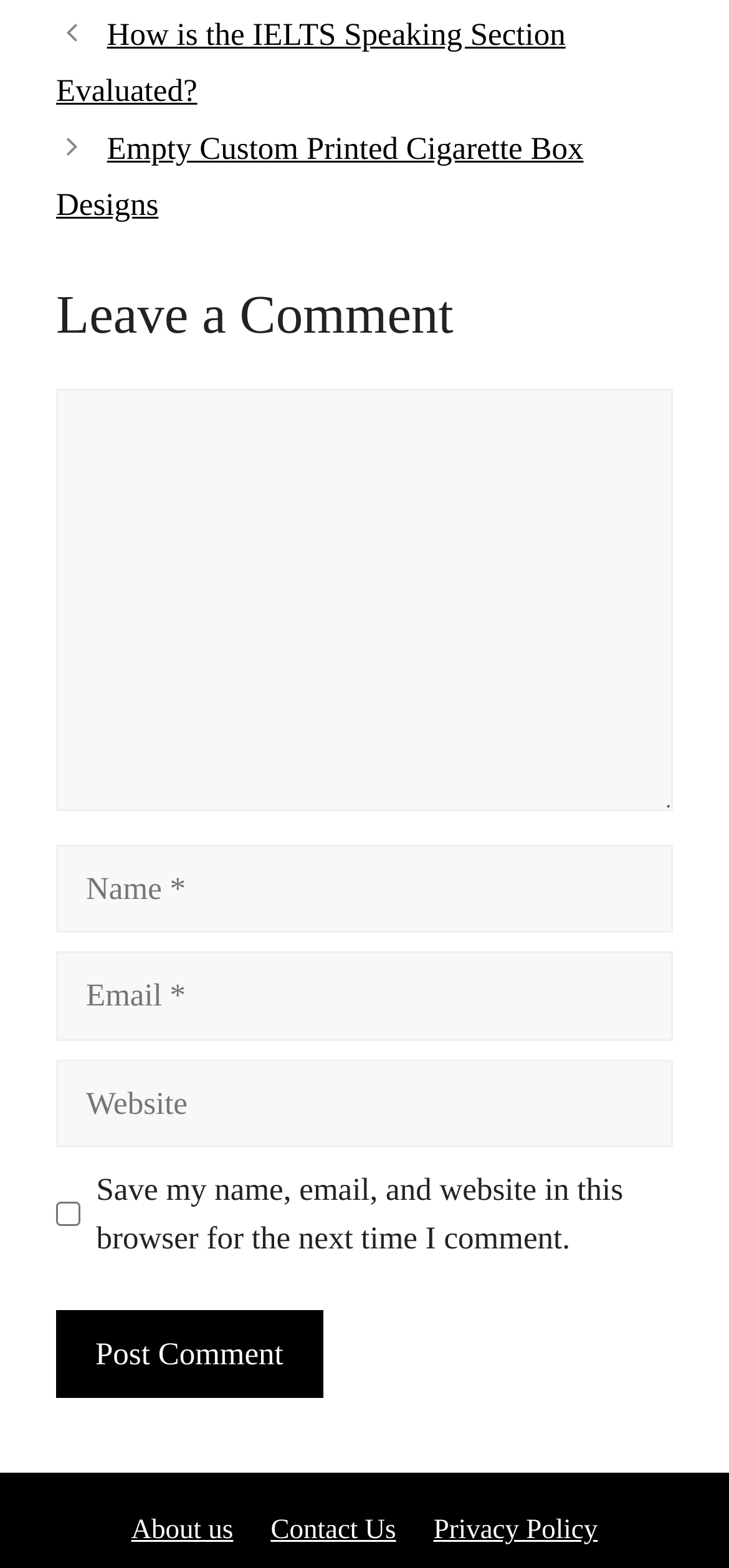Determine the bounding box coordinates of the region I should click to achieve the following instruction: "Enter a comment". Ensure the bounding box coordinates are four float numbers between 0 and 1, i.e., [left, top, right, bottom].

[0.077, 0.248, 0.923, 0.518]